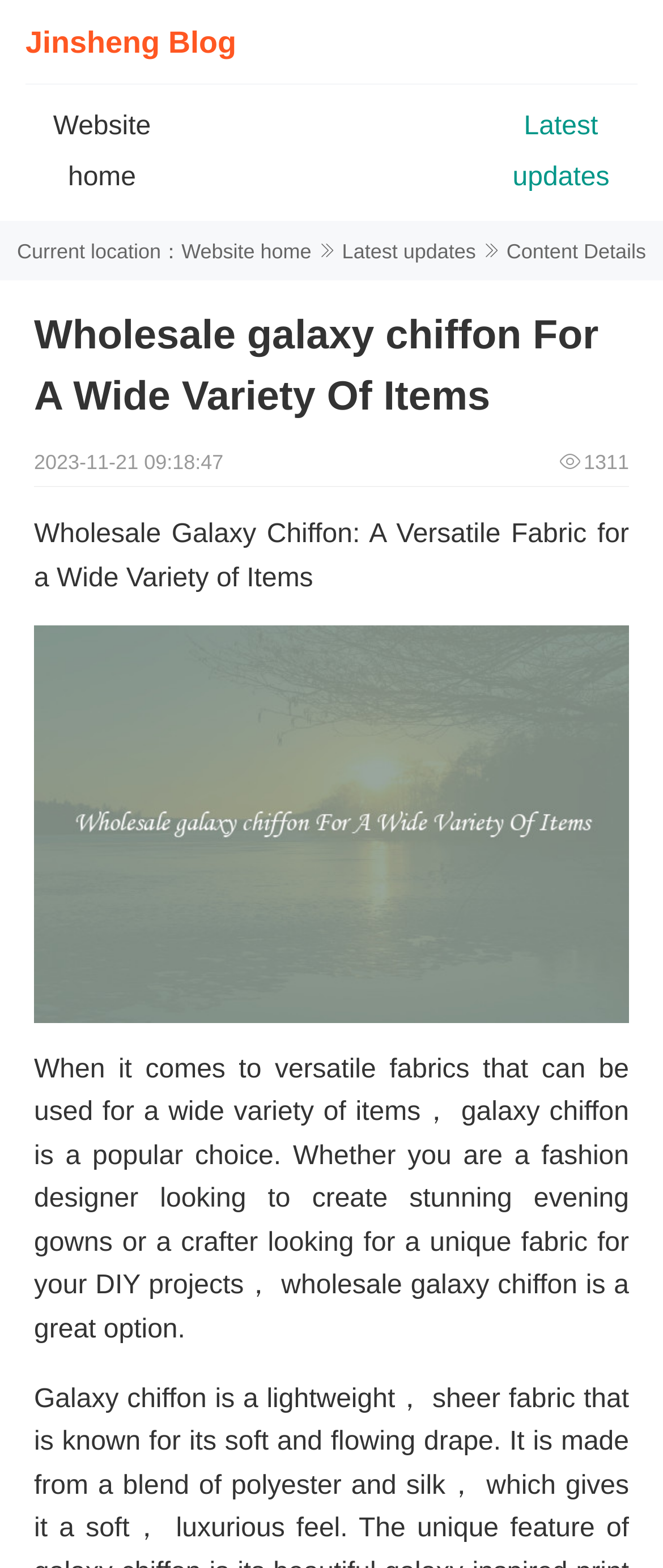What is the purpose of galaxy chiffon?
Please describe in detail the information shown in the image to answer the question.

I found the purpose of galaxy chiffon by reading the static text element with the content 'Wholesale Galaxy Chiffon: A Versatile Fabric for a Wide Variety of Items' which is located at the bounding box coordinates [0.051, 0.332, 0.949, 0.378]. The purpose is mentioned in the text content.